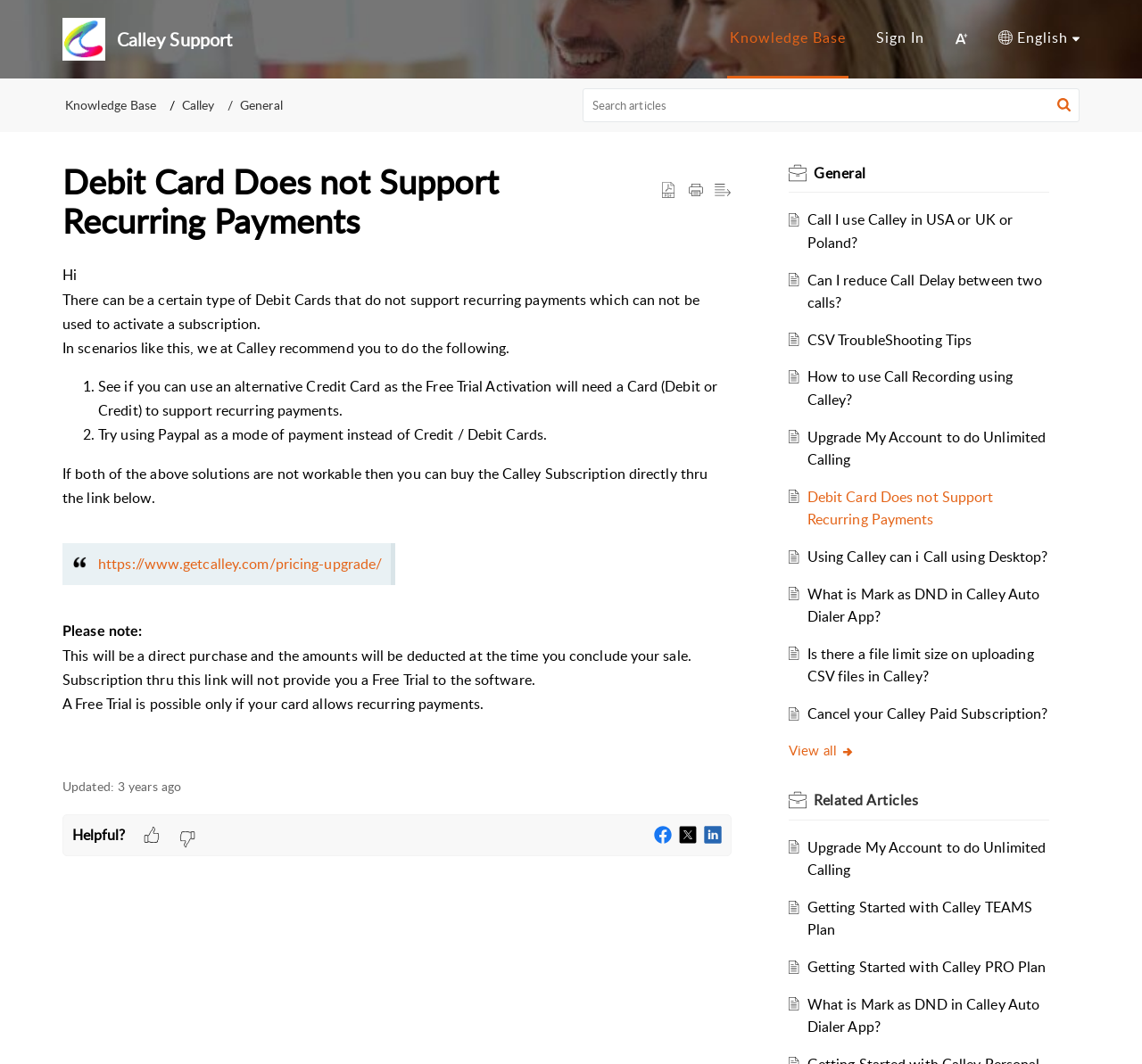Predict the bounding box coordinates of the area that should be clicked to accomplish the following instruction: "Click on Calley Support home". The bounding box coordinates should consist of four float numbers between 0 and 1, i.e., [left, top, right, bottom].

[0.055, 0.017, 0.092, 0.057]